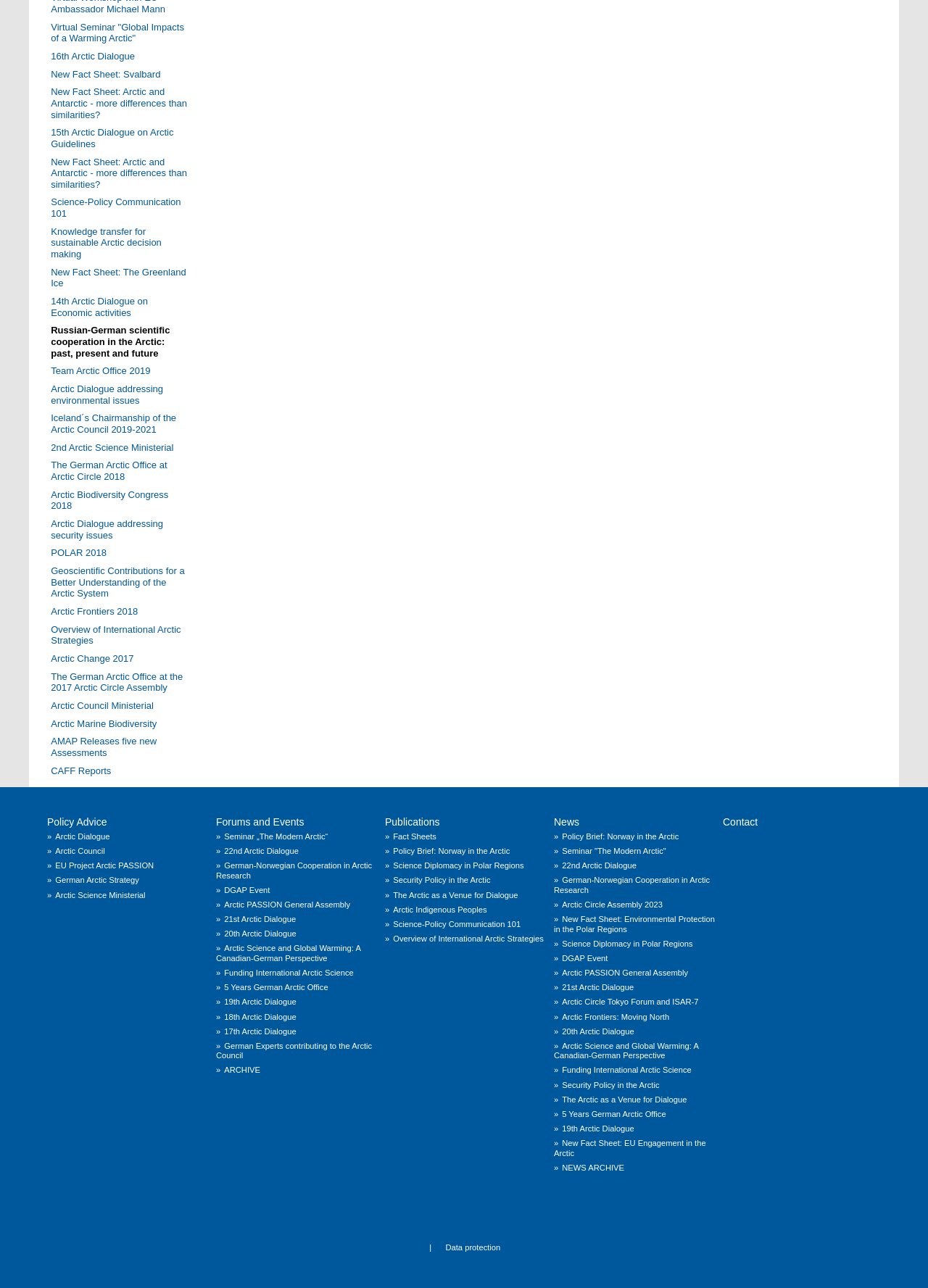Identify the bounding box coordinates of the element that should be clicked to fulfill this task: "Visit 'A Quiet Home'". The coordinates should be provided as four float numbers between 0 and 1, i.e., [left, top, right, bottom].

None